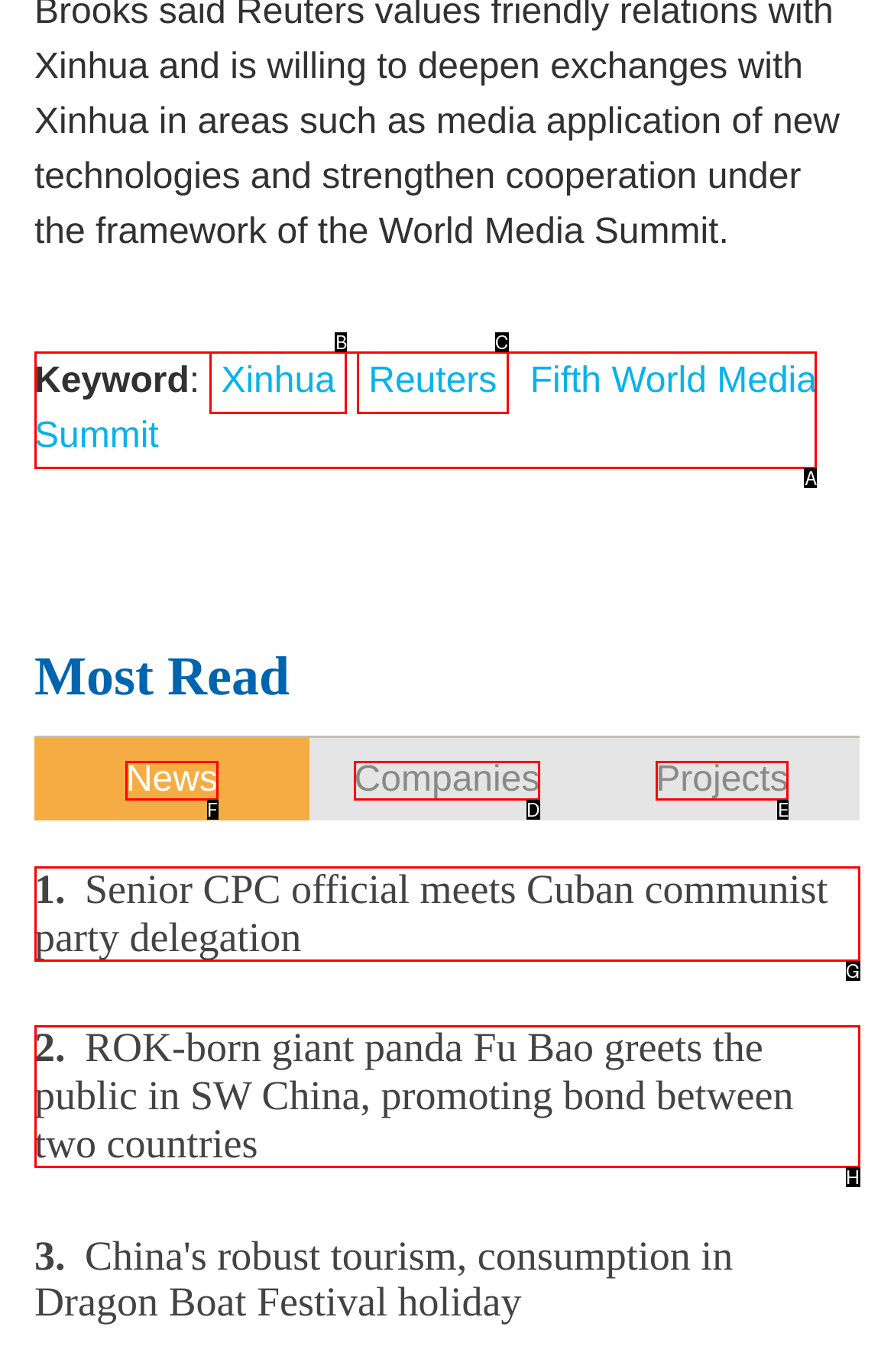Which HTML element should be clicked to perform the following task: view news
Reply with the letter of the appropriate option.

F